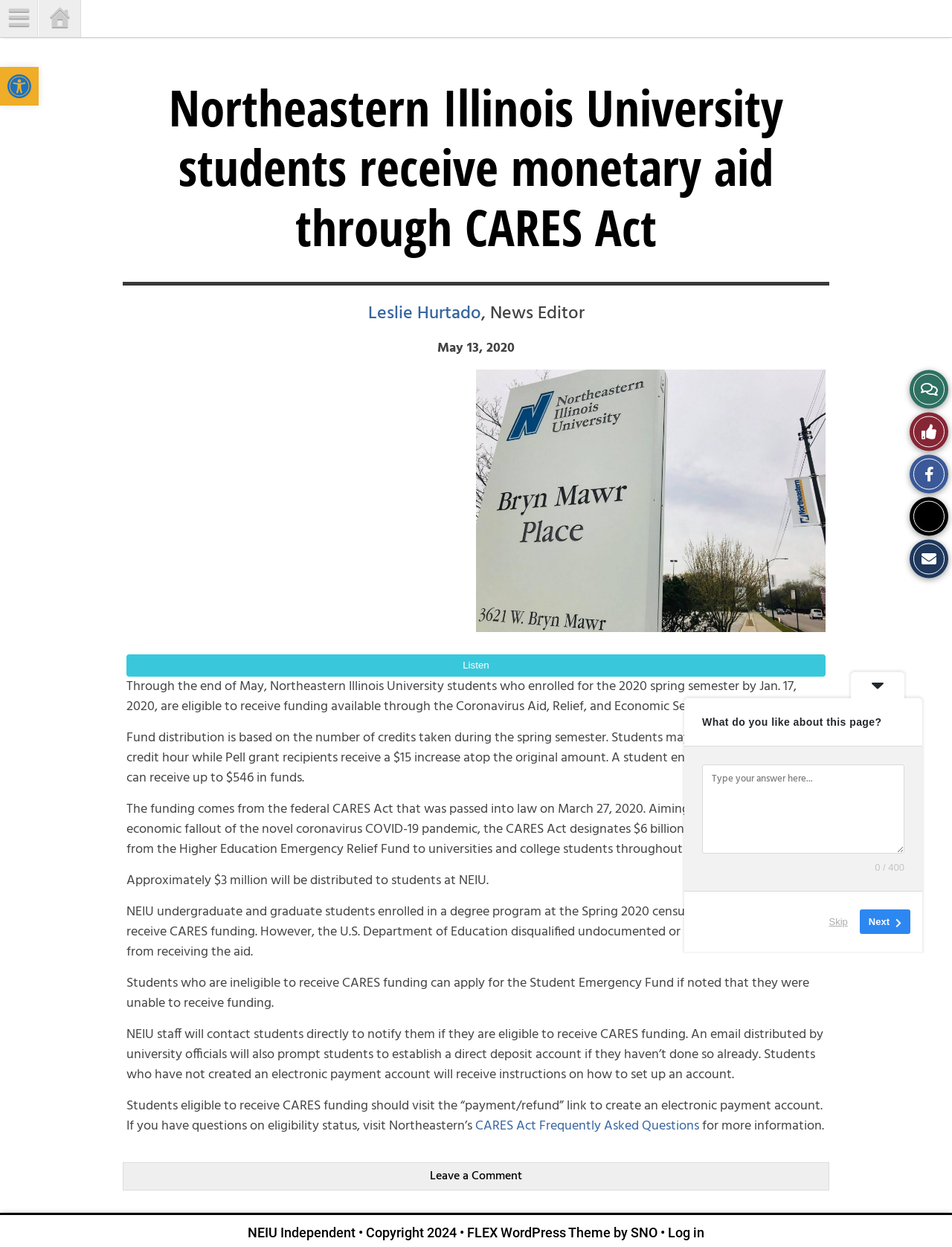Provide a brief response to the question using a single word or phrase: 
What is the maximum amount of funding a student can receive per credit hour?

$42